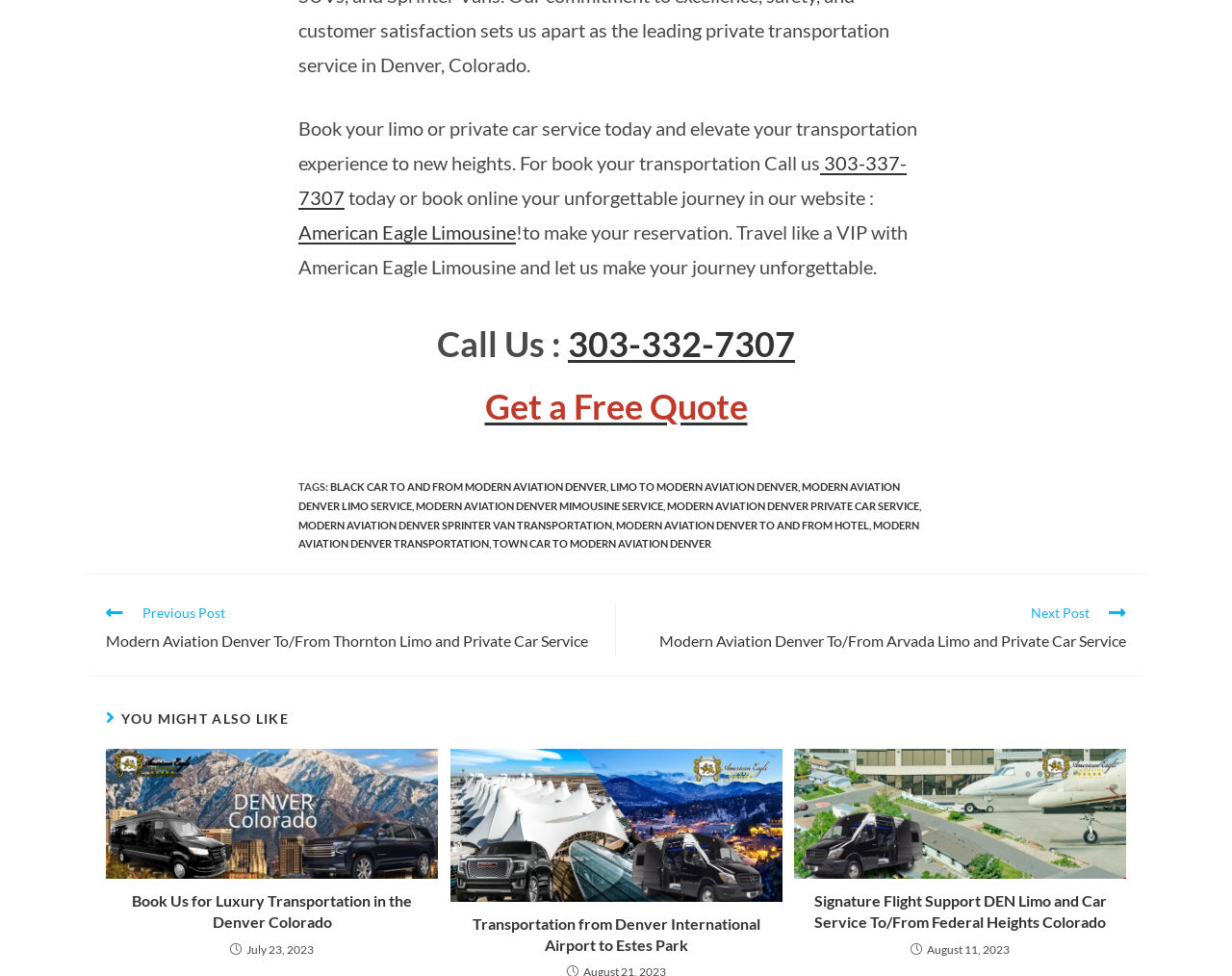Please find the bounding box coordinates for the clickable element needed to perform this instruction: "Get a free quote".

[0.393, 0.395, 0.607, 0.438]